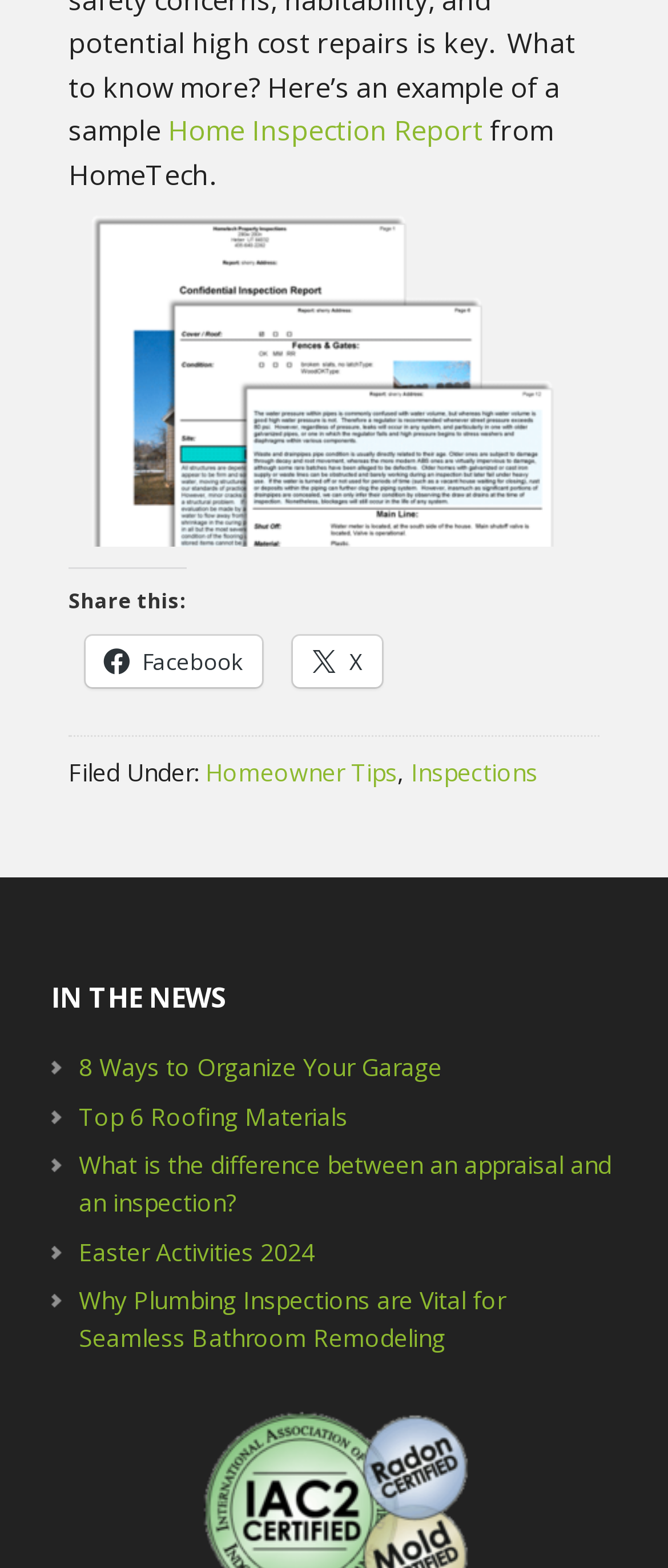Examine the image and give a thorough answer to the following question:
What is the category of the article '8 Ways to Organize Your Garage'?

The question asks for the category of the article '8 Ways to Organize Your Garage', which can be found by looking at the footer section of the webpage where it says 'Filed Under:' and lists 'Homeowner Tips' as one of the categories.